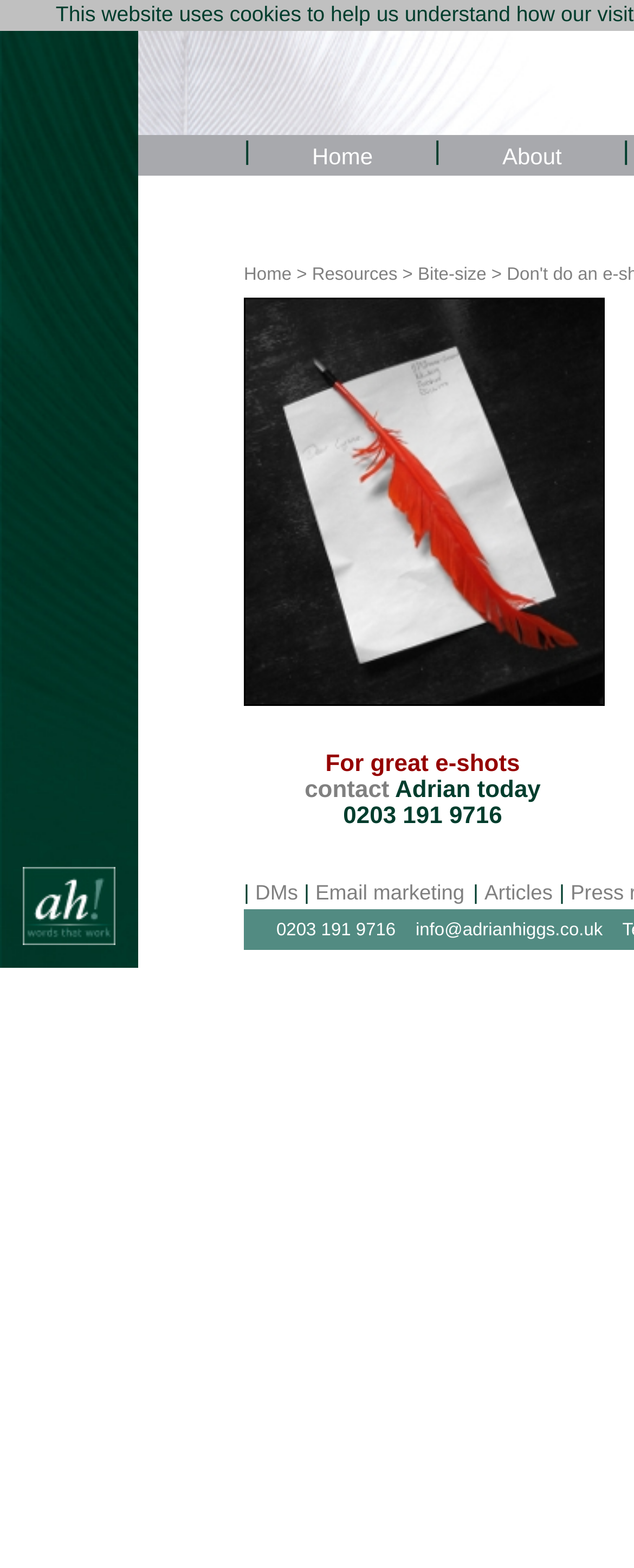Refer to the screenshot and answer the following question in detail:
What is the name of the article on the webpage?

The name of the article 'Don't do an e-shot' is mentioned in the root element of the webpage, indicating that it is the title of the article on the webpage.